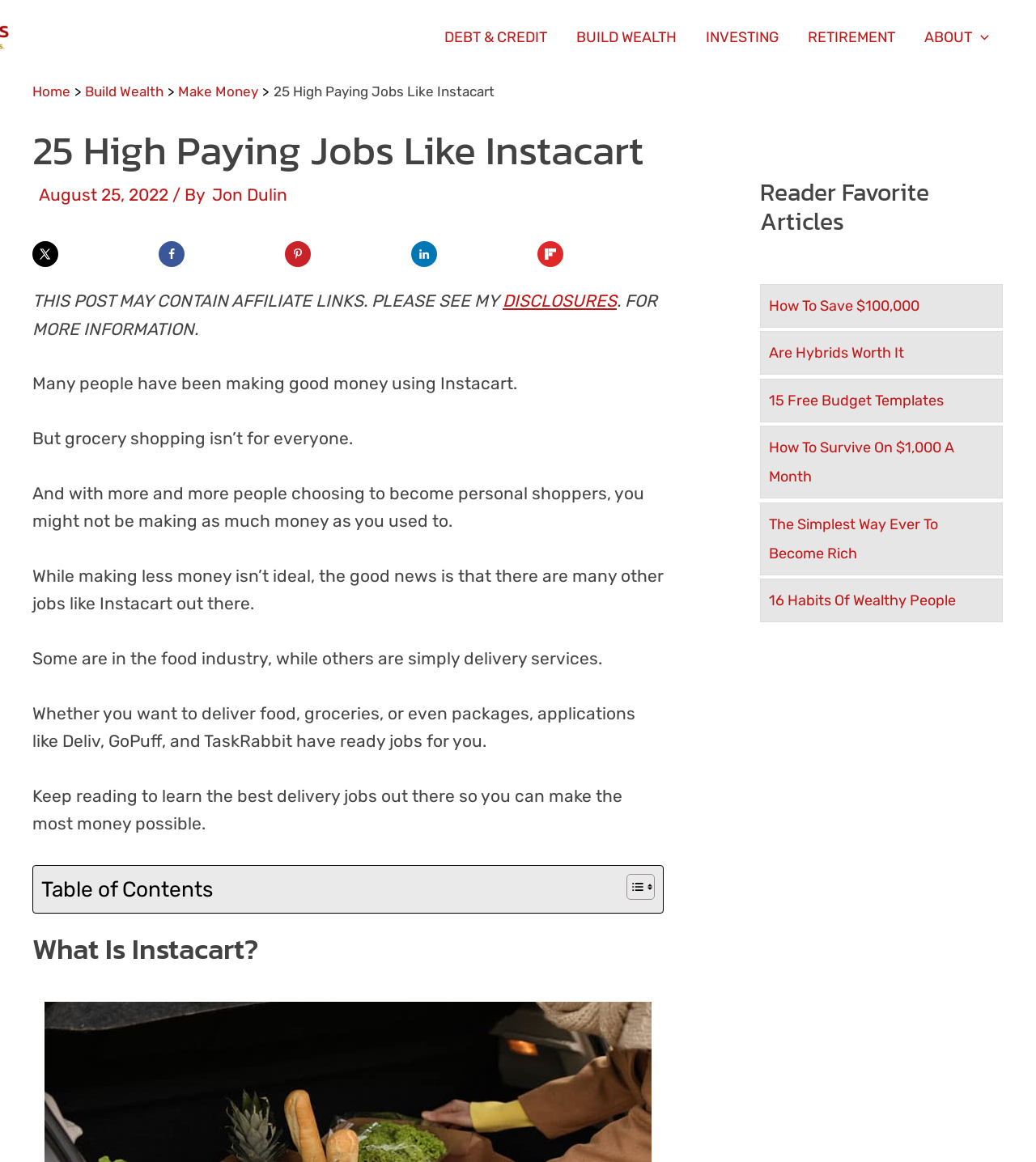Respond with a single word or phrase for the following question: 
Who is the author of the article?

Jon Dulin